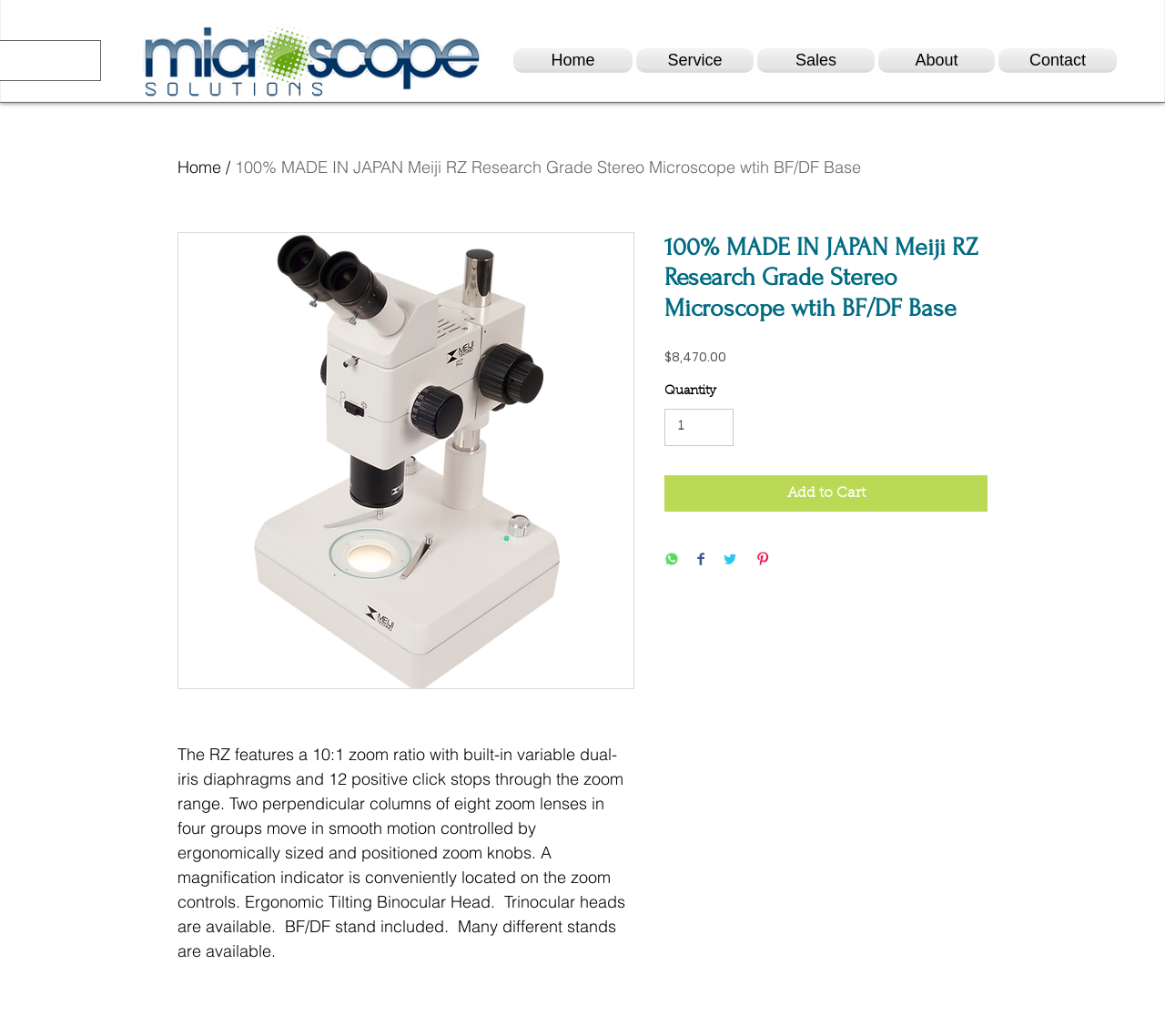Identify the bounding box coordinates of the section to be clicked to complete the task described by the following instruction: "Change the quantity". The coordinates should be four float numbers between 0 and 1, formatted as [left, top, right, bottom].

[0.57, 0.395, 0.63, 0.43]